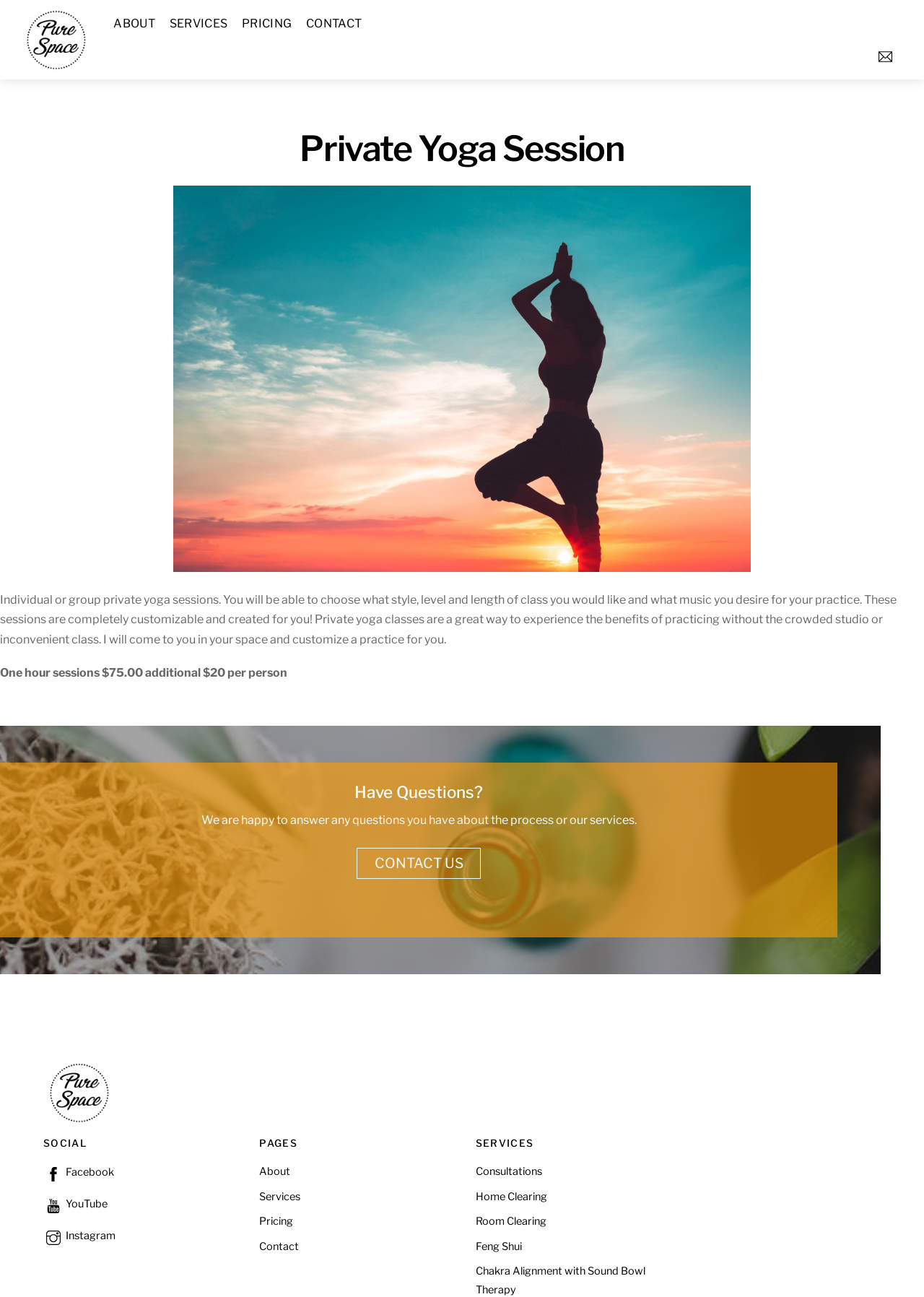What is the main service offered on this webpage?
Using the details from the image, give an elaborate explanation to answer the question.

Based on the webpage content, the main service offered is private yoga sessions, which can be customized according to individual preferences, including style, level, and length of class, as well as music choice.